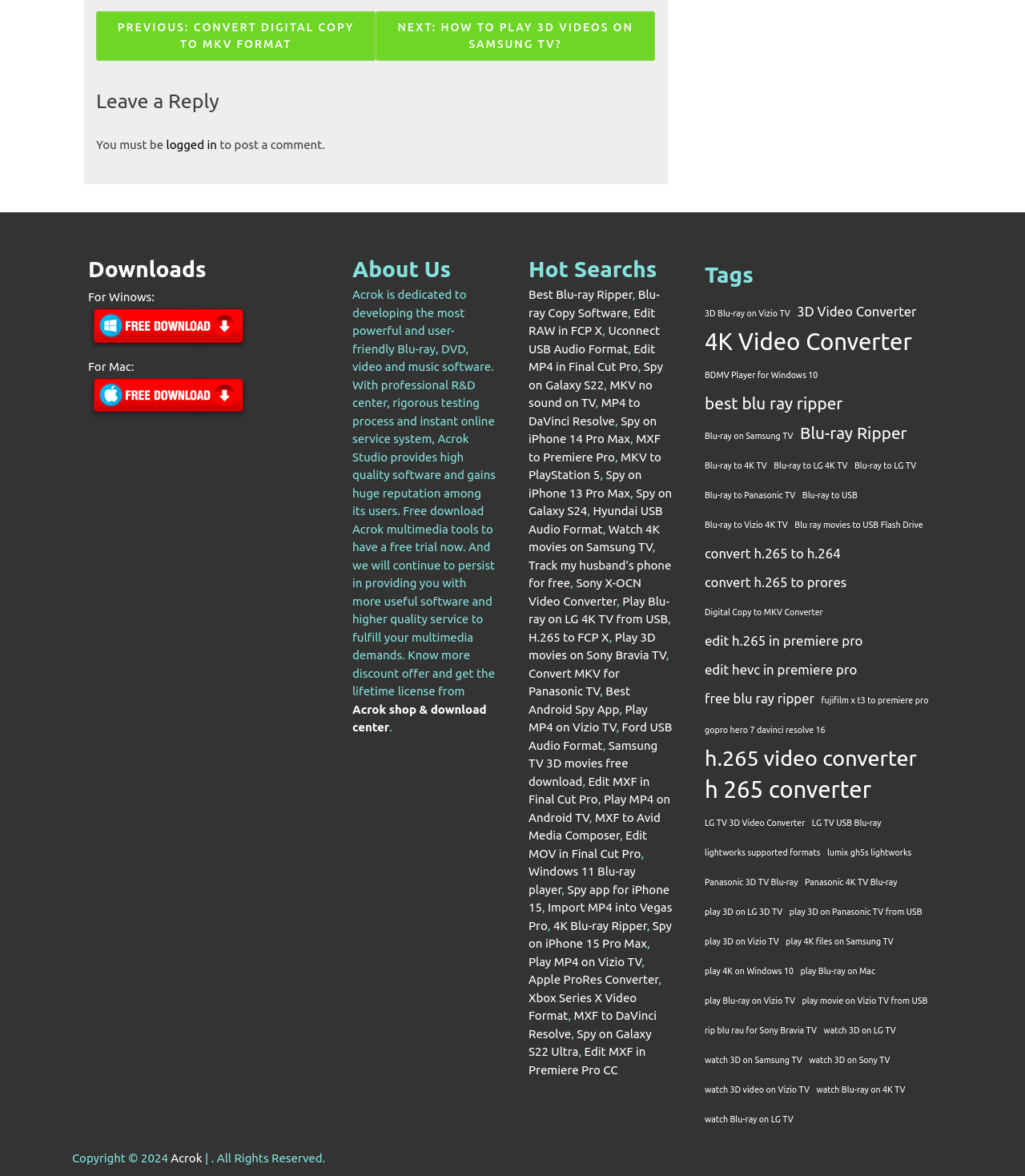Please identify the coordinates of the bounding box for the clickable region that will accomplish this instruction: "Click on 'Acrok shop & download center'".

[0.344, 0.597, 0.475, 0.624]